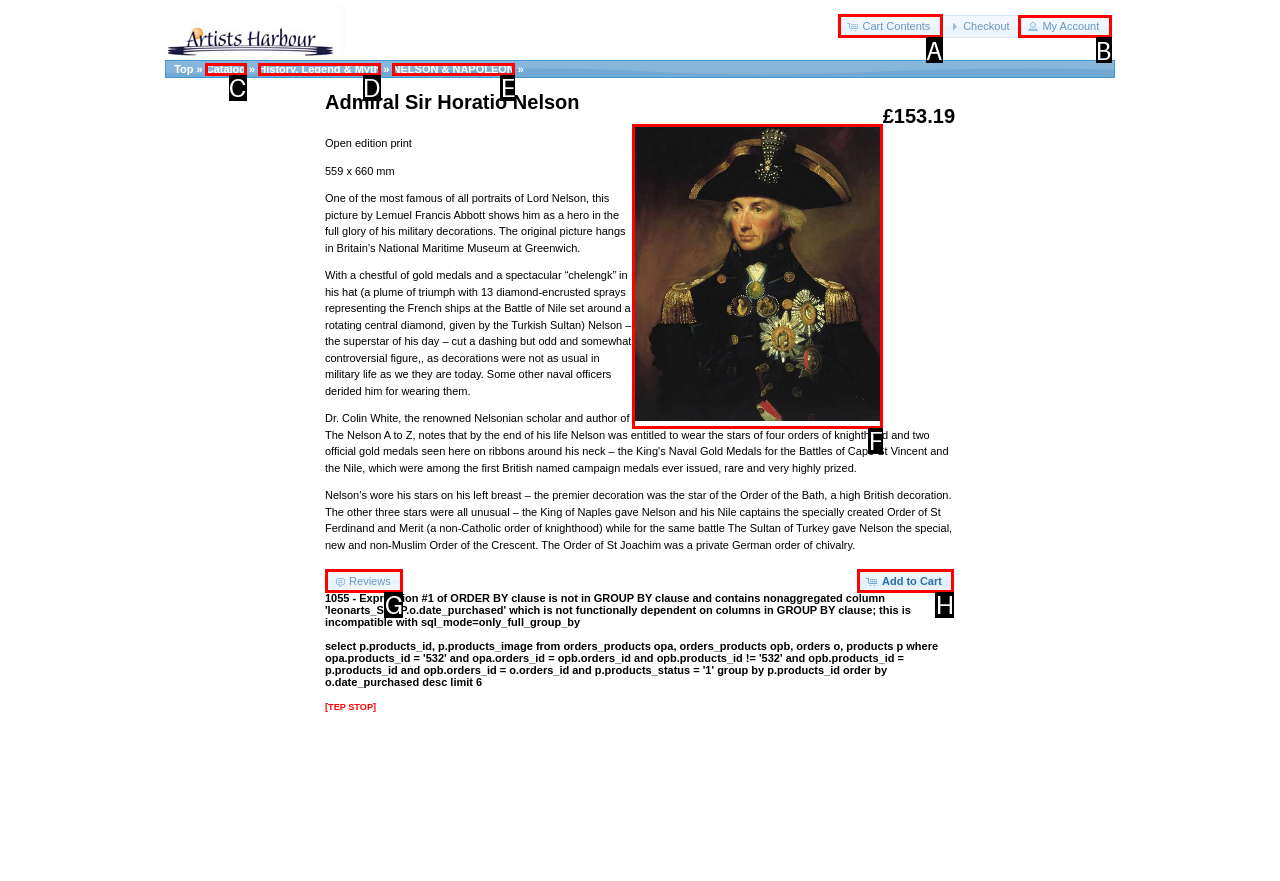Determine the letter of the UI element that will complete the task: View cart contents
Reply with the corresponding letter.

A